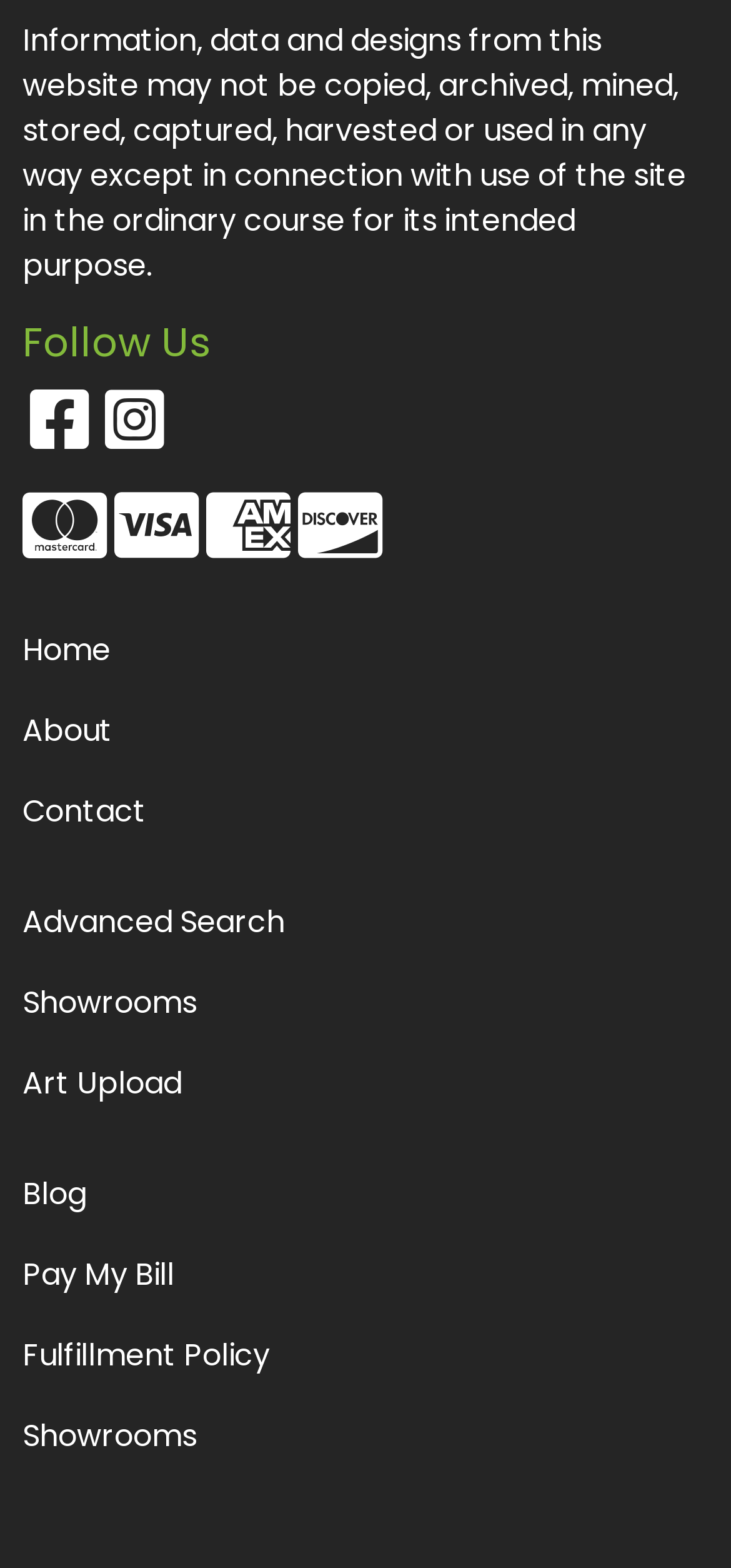Provide the bounding box coordinates of the section that needs to be clicked to accomplish the following instruction: "Search for something."

[0.031, 0.572, 0.969, 0.605]